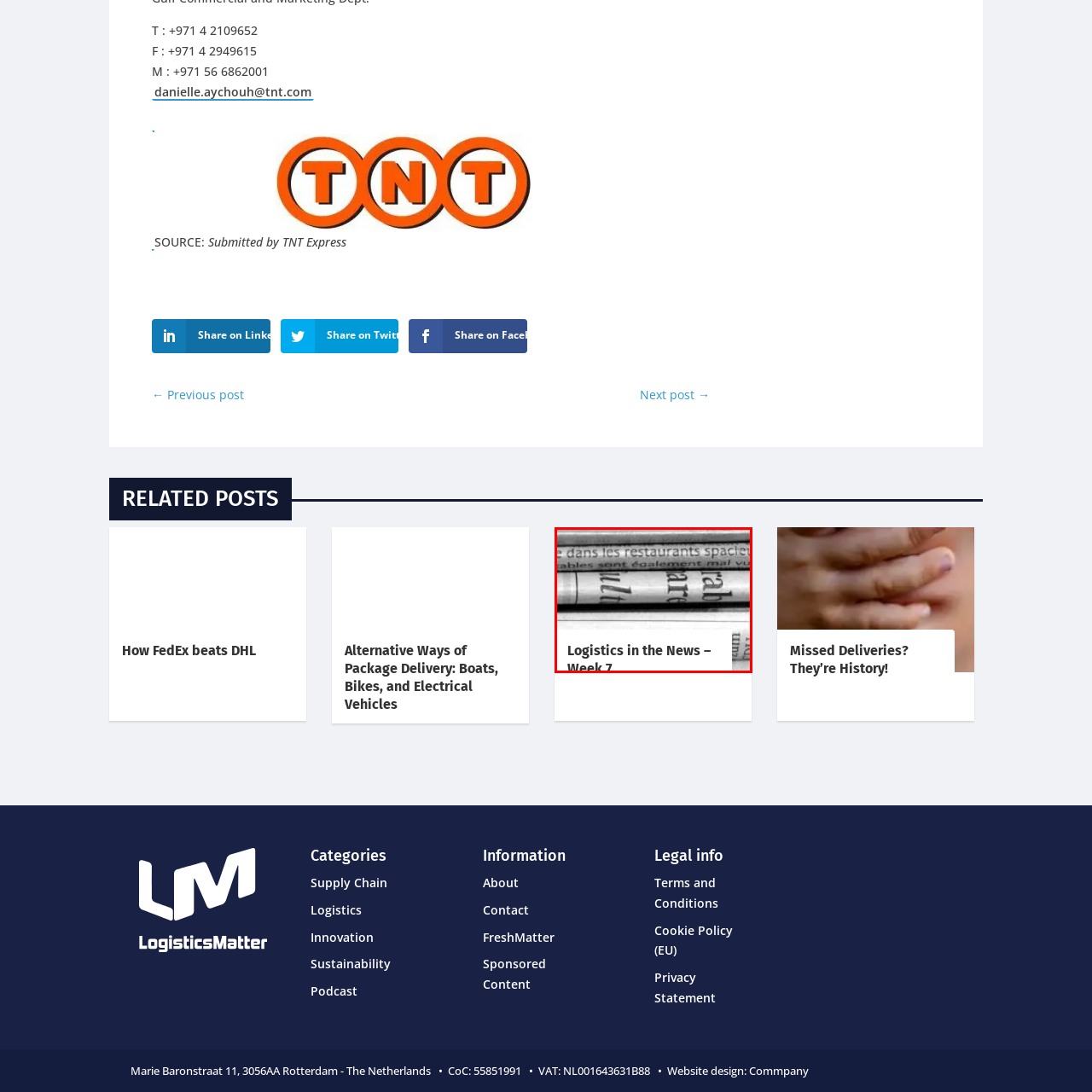What type of readers is the image intended for?
Inspect the image inside the red bounding box and provide a detailed answer drawing from the visual content.

The image serves to engage readers interested in insights and trends affecting the logistics industry, which suggests that the image is intended for readers who are interested in logistics and want to stay updated on the latest developments in the sector.